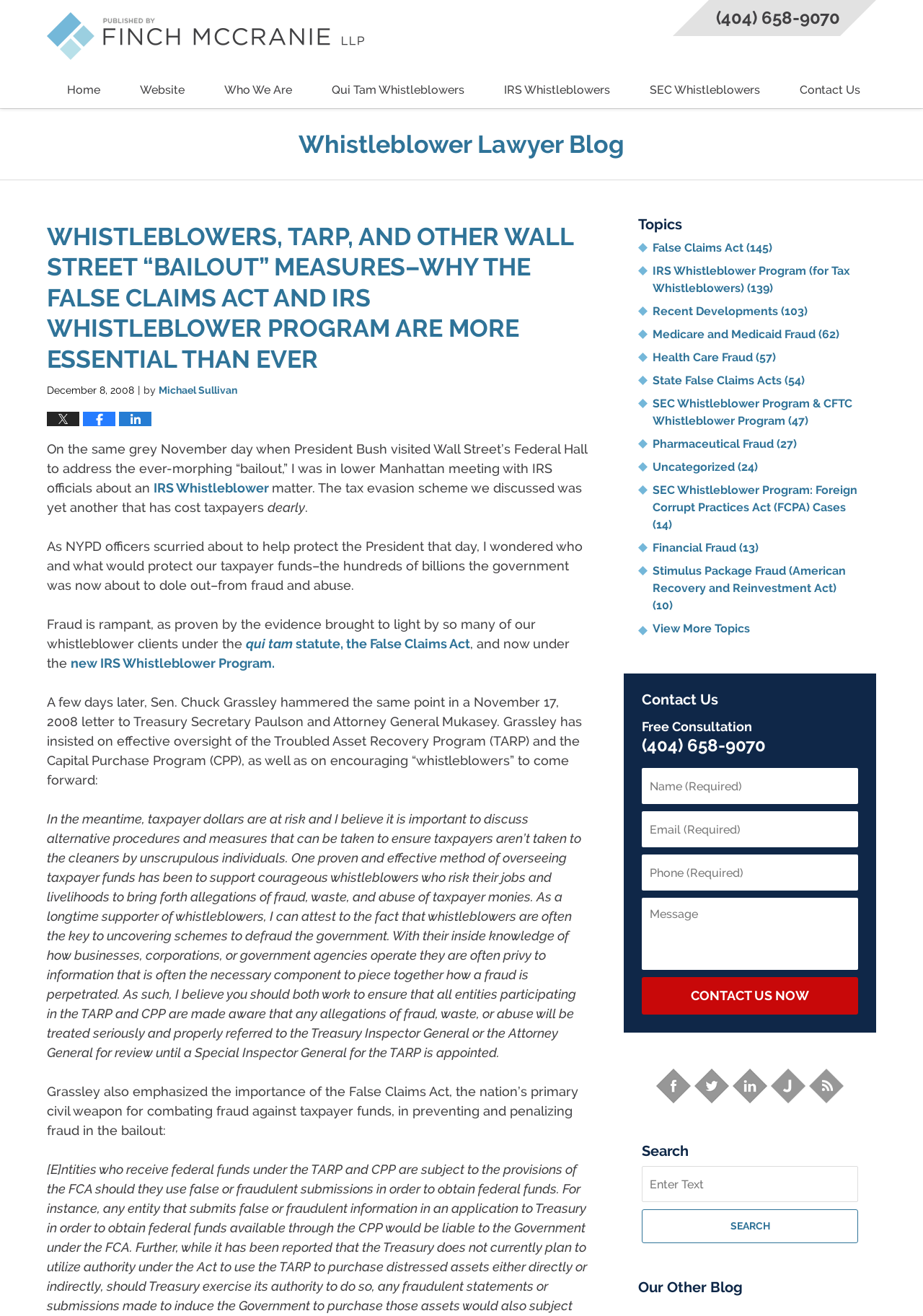Identify the bounding box coordinates necessary to click and complete the given instruction: "Tweet this Post".

[0.051, 0.313, 0.086, 0.324]